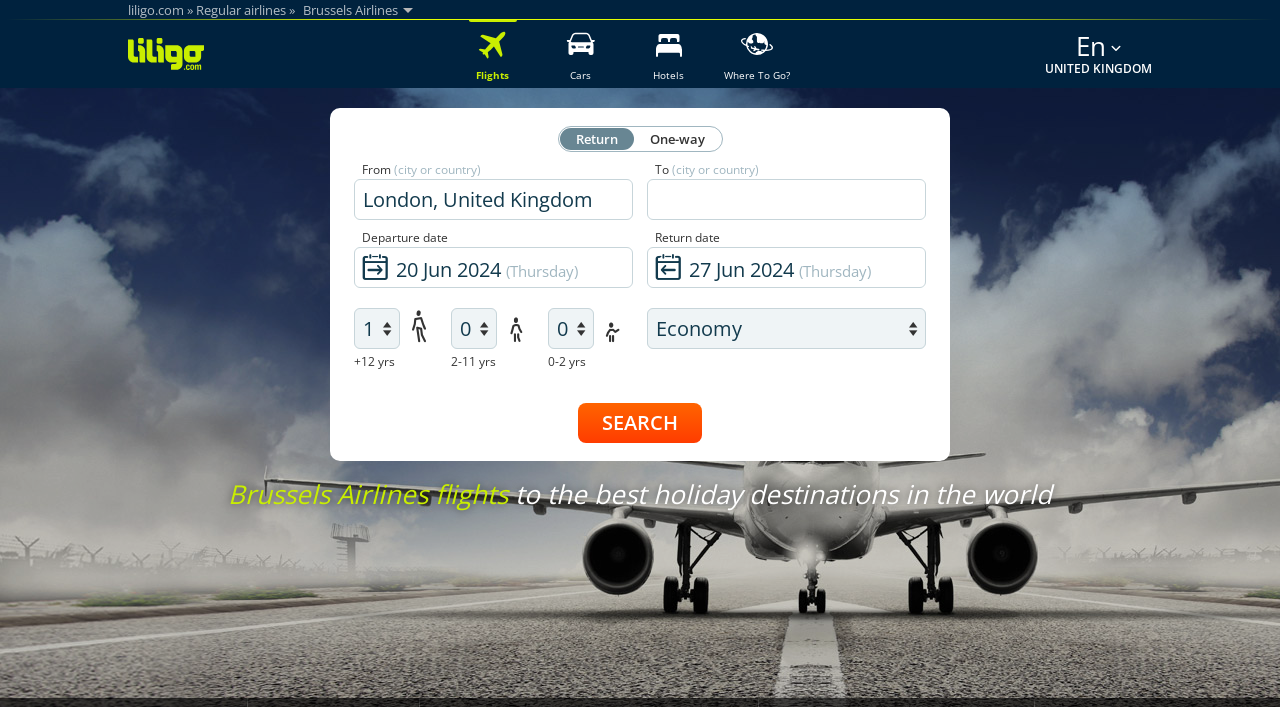Please respond to the question with a concise word or phrase:
What is the purpose of the 'From' and 'To' textboxes?

To enter travel destinations